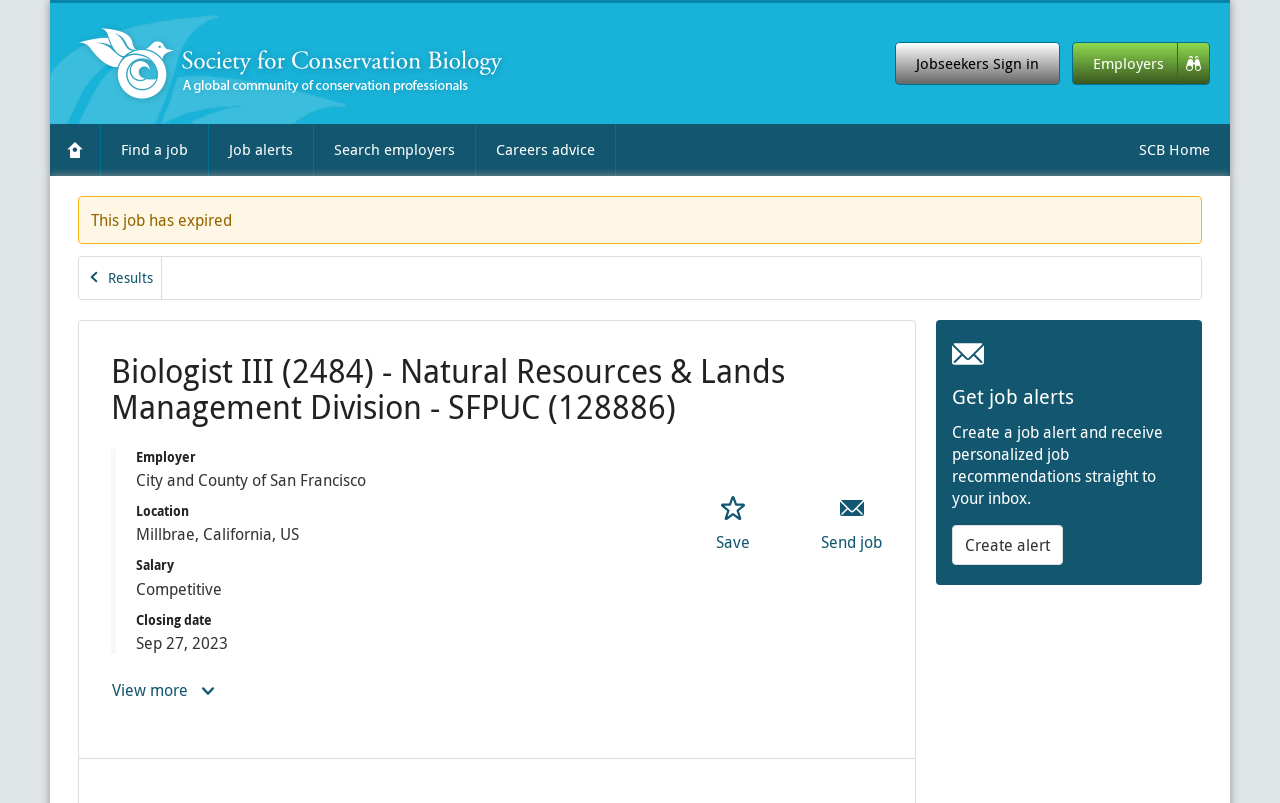Can I save this job?
Look at the image and provide a short answer using one word or a phrase.

Yes